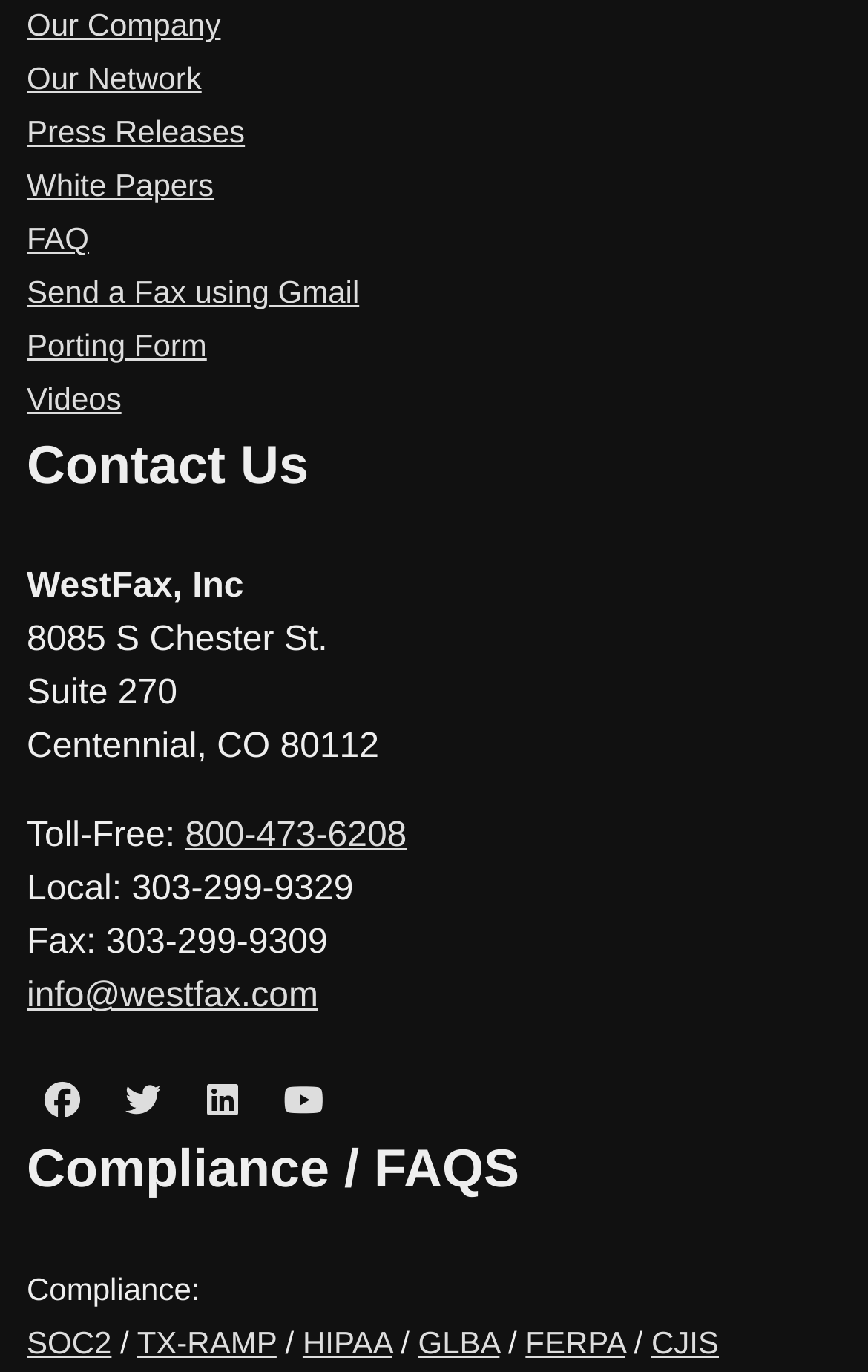Please identify the bounding box coordinates of the region to click in order to complete the given instruction: "Email to info@westfax.com". The coordinates should be four float numbers between 0 and 1, i.e., [left, top, right, bottom].

[0.031, 0.713, 0.367, 0.74]